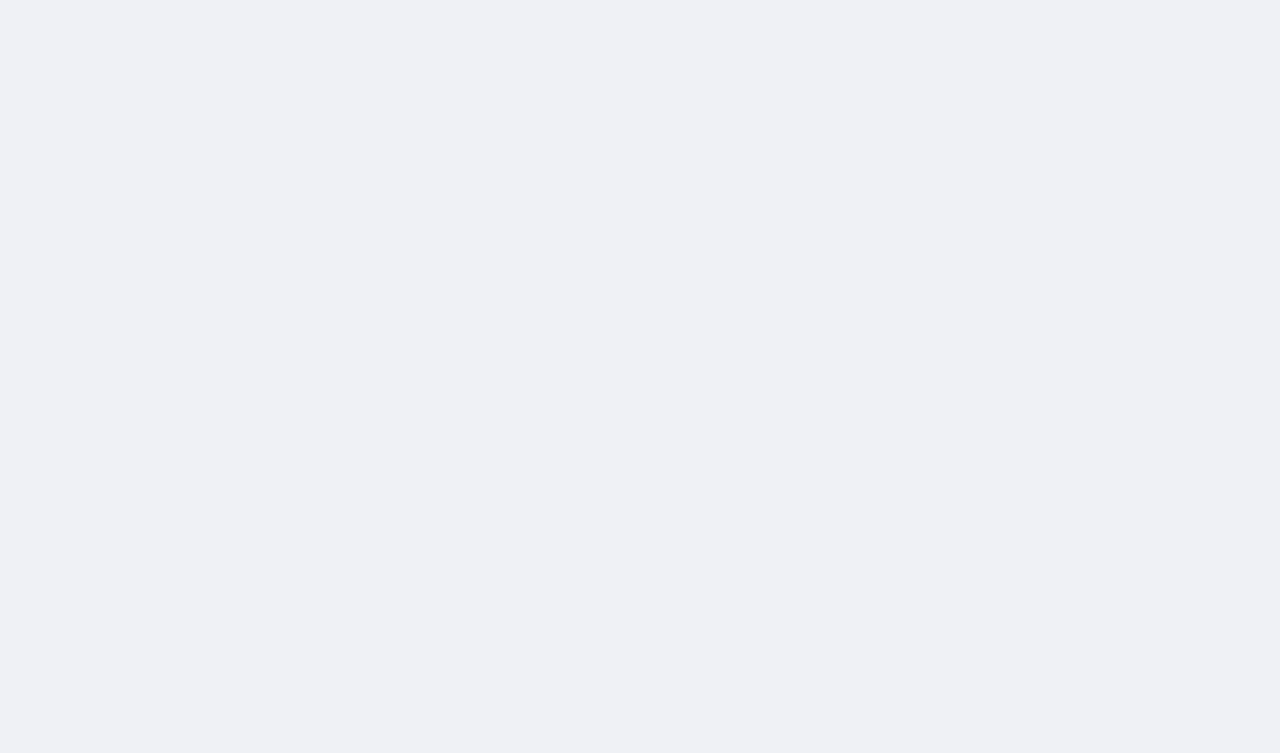Specify the bounding box coordinates of the element's region that should be clicked to achieve the following instruction: "Discover hidden character traits". The bounding box coordinates consist of four float numbers between 0 and 1, in the format [left, top, right, bottom].

[0.321, 0.444, 0.488, 0.604]